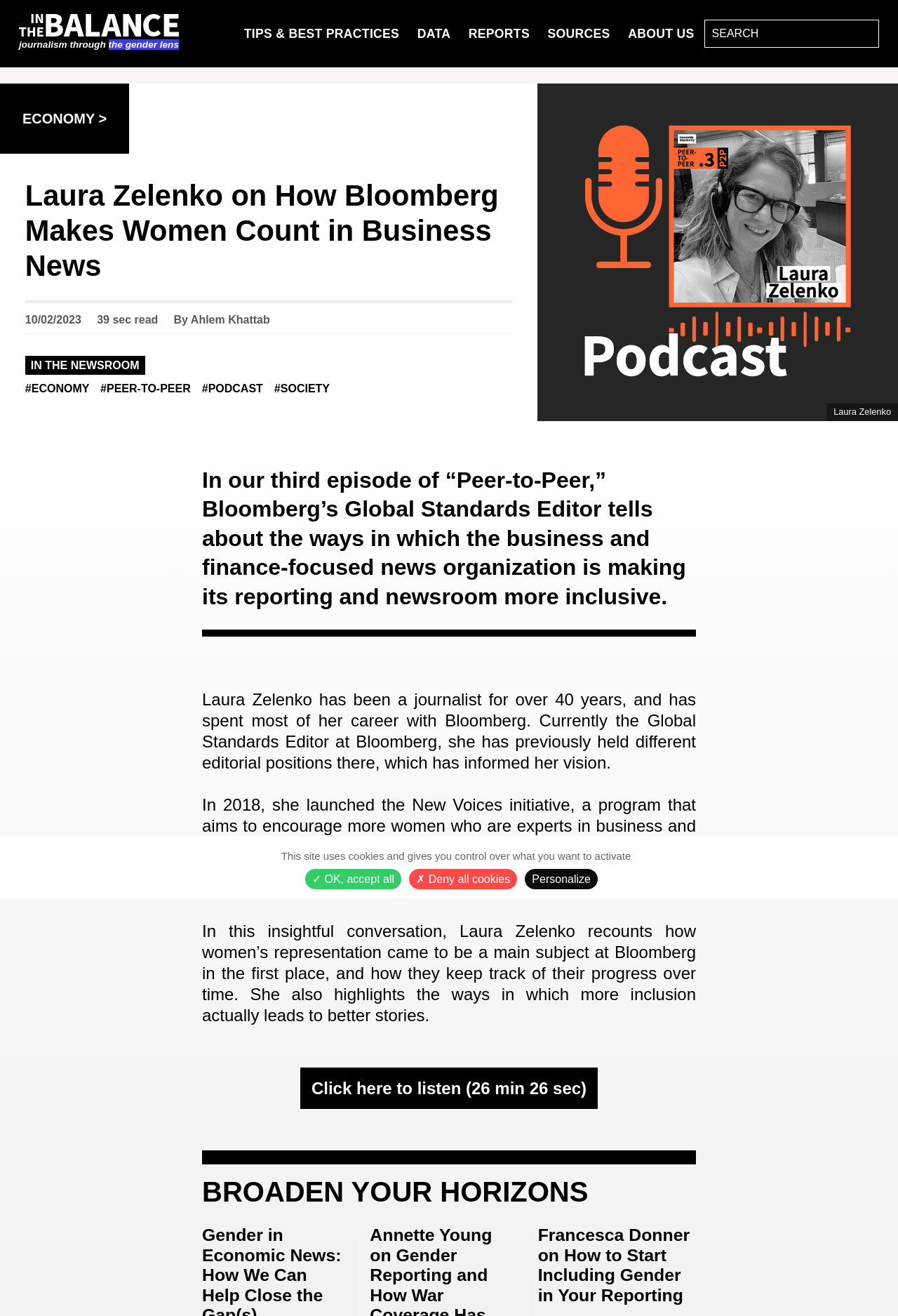Locate the bounding box coordinates of the element that should be clicked to execute the following instruction: "Listen to the podcast by clicking 'Click here to listen'".

[0.334, 0.811, 0.666, 0.842]